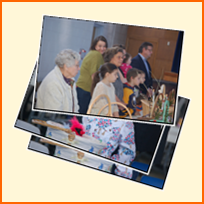Detail everything you observe in the image.

The image features a collage of photographs from the St. Josaphat community, likely captured during a festive occasion. In the foreground, we see a group of individuals engaged in a meaningful moment, perhaps as part of a cultural or religious gathering. Notable in the scenes are a woman with gray hair, dressed in a light-colored sweater, and various children and adults who appear to be participating in an activity together, possibly related to the Easter celebration. The images suggest a vibrant community spirit, with family members and friends sharing experiences, which aligns with the church's emphasis on fostering connections and celebrating milestones together. This moment is a part of the church’s gallery that showcases events like the "Images from SJUCC 2014 Easter," reflecting the rich traditions and cultural heritage celebrated by the congregation.